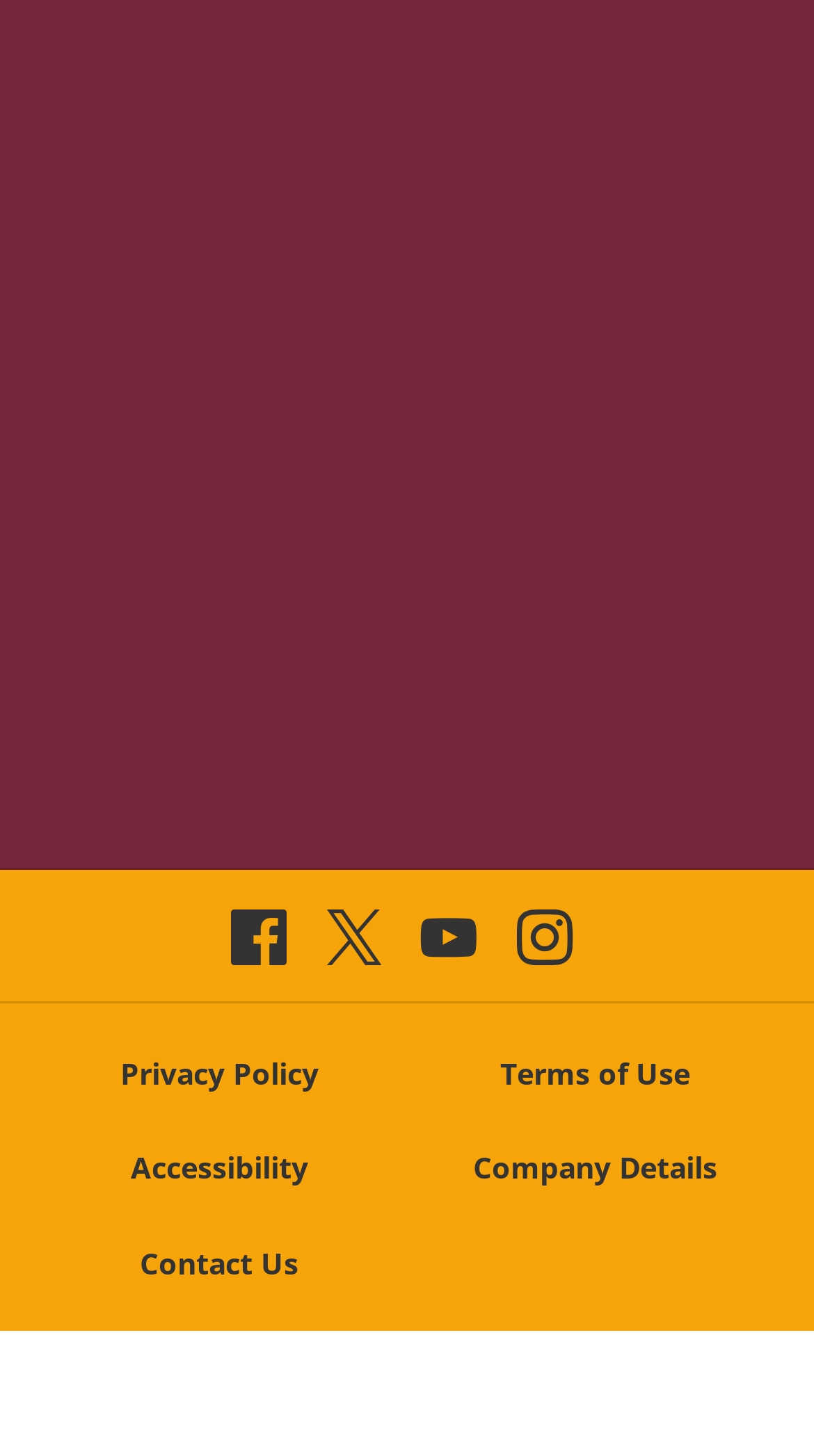Please give a one-word or short phrase response to the following question: 
How many links are in the footer navigation?

5